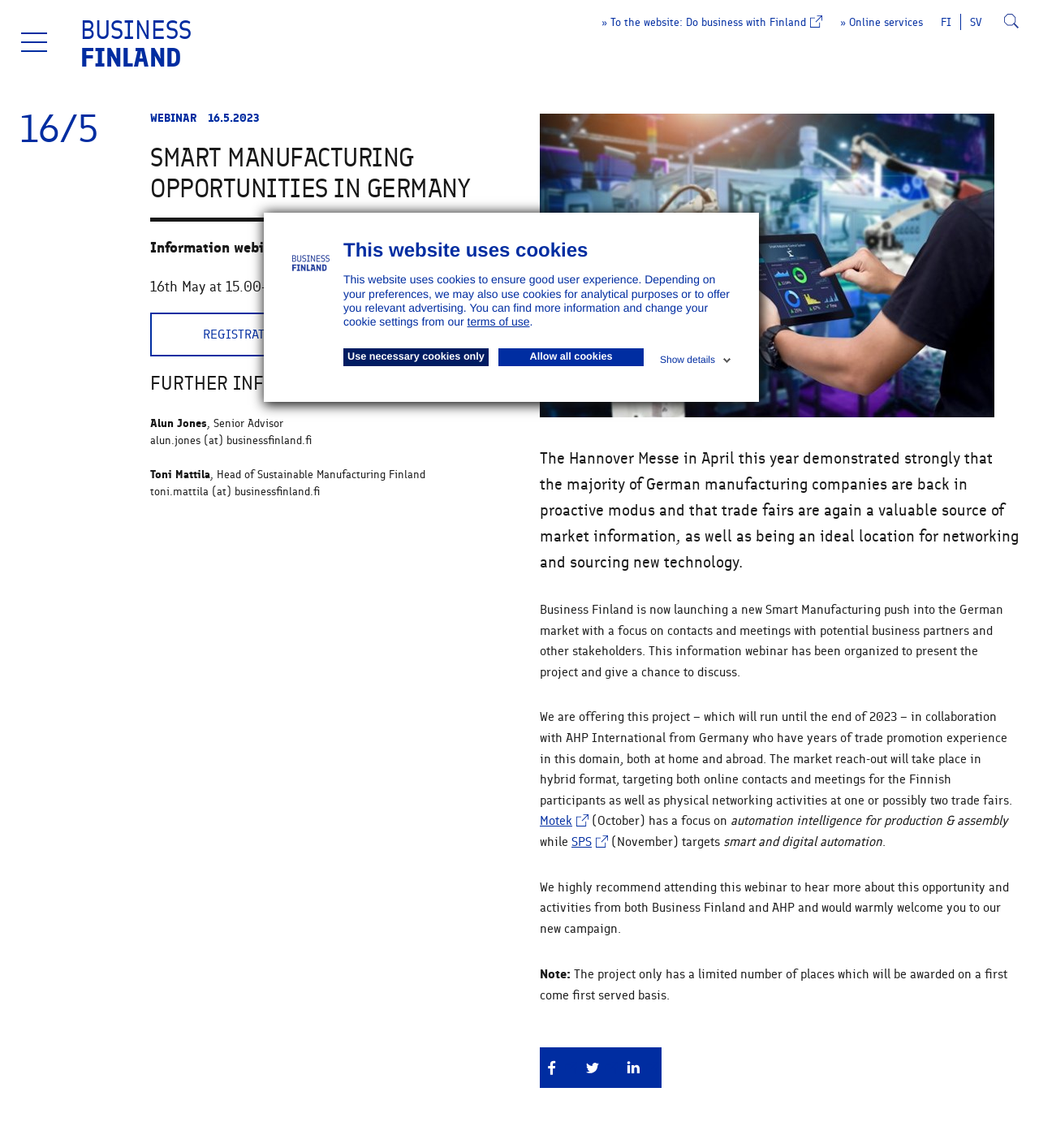Mark the bounding box of the element that matches the following description: "terms of use".

[0.45, 0.274, 0.51, 0.286]